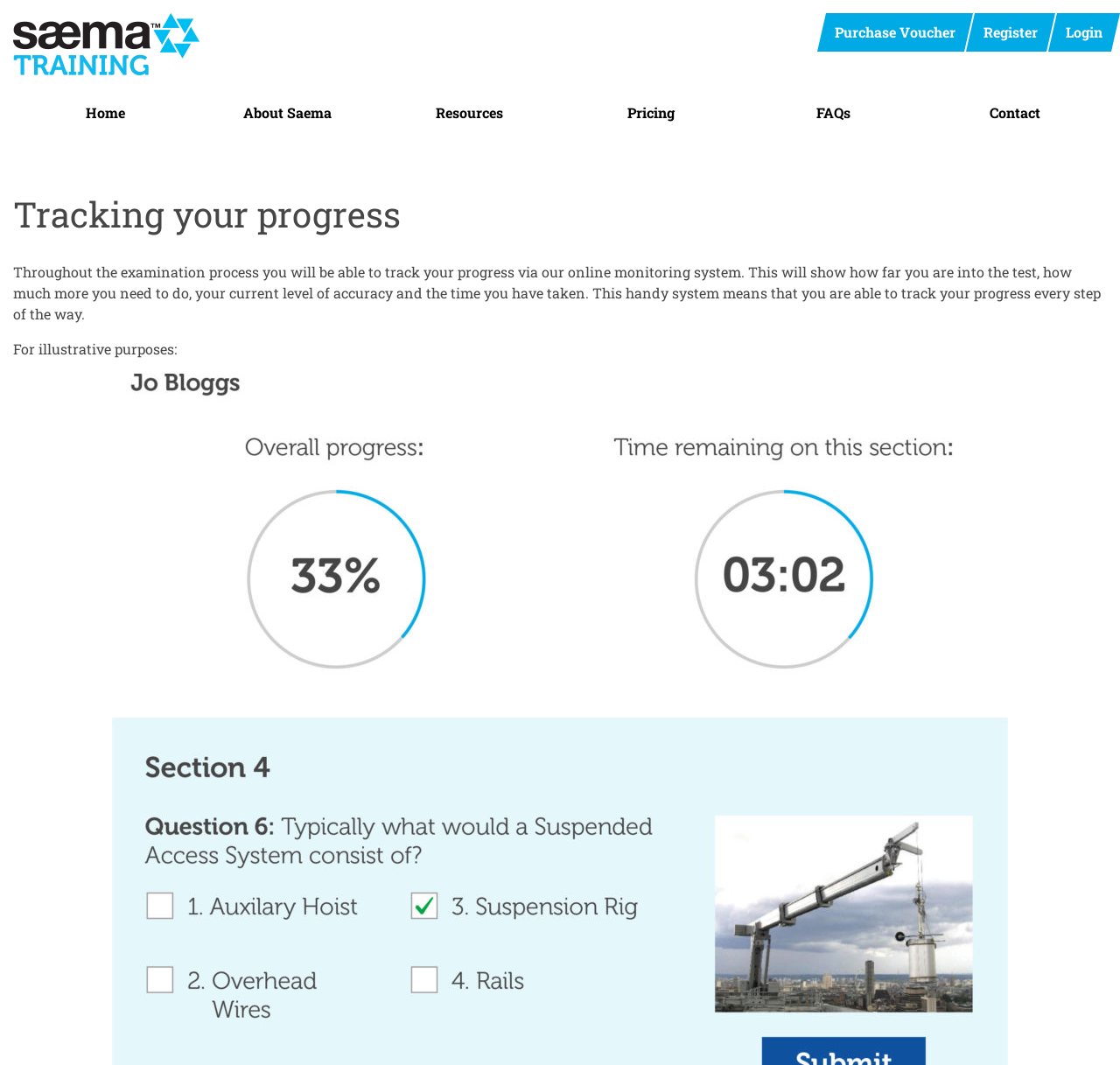Identify the webpage's primary heading and generate its text.

Tracking your progress